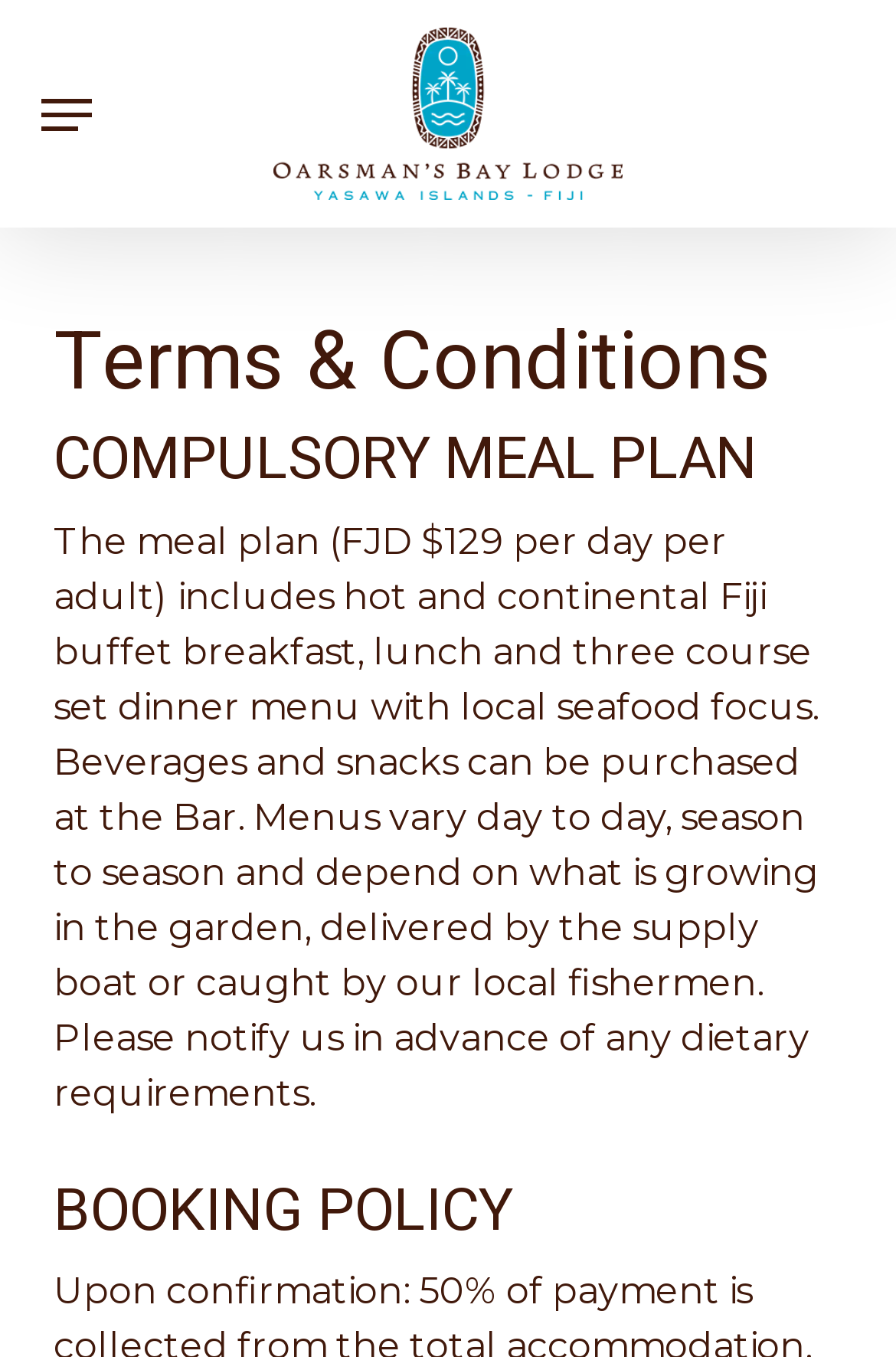Calculate the bounding box coordinates of the UI element given the description: "Menu".

[0.046, 0.067, 0.103, 0.101]